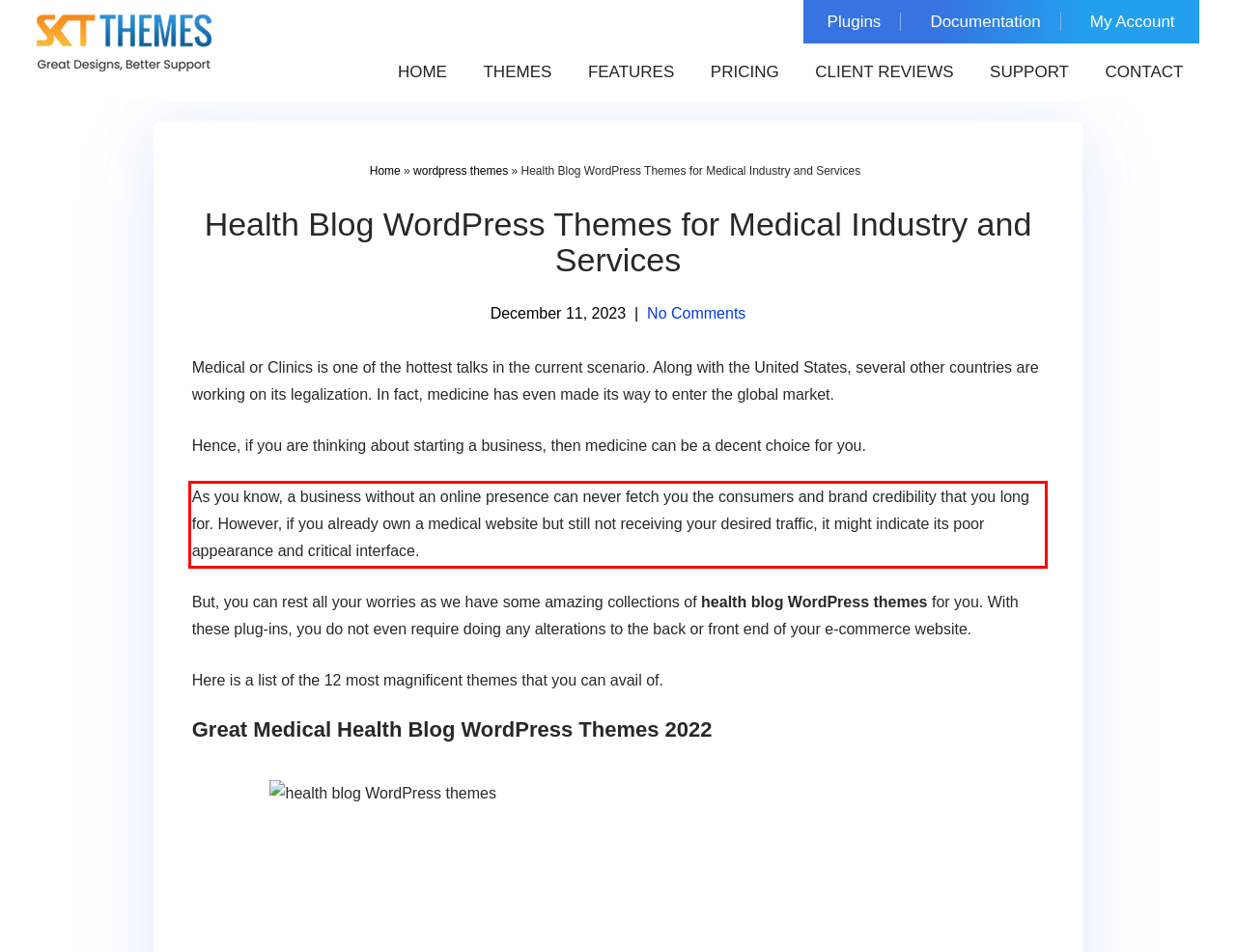Please extract the text content from the UI element enclosed by the red rectangle in the screenshot.

As you know, a business without an online presence can never fetch you the consumers and brand credibility that you long for. However, if you already own a medical website but still not receiving your desired traffic, it might indicate its poor appearance and critical interface.